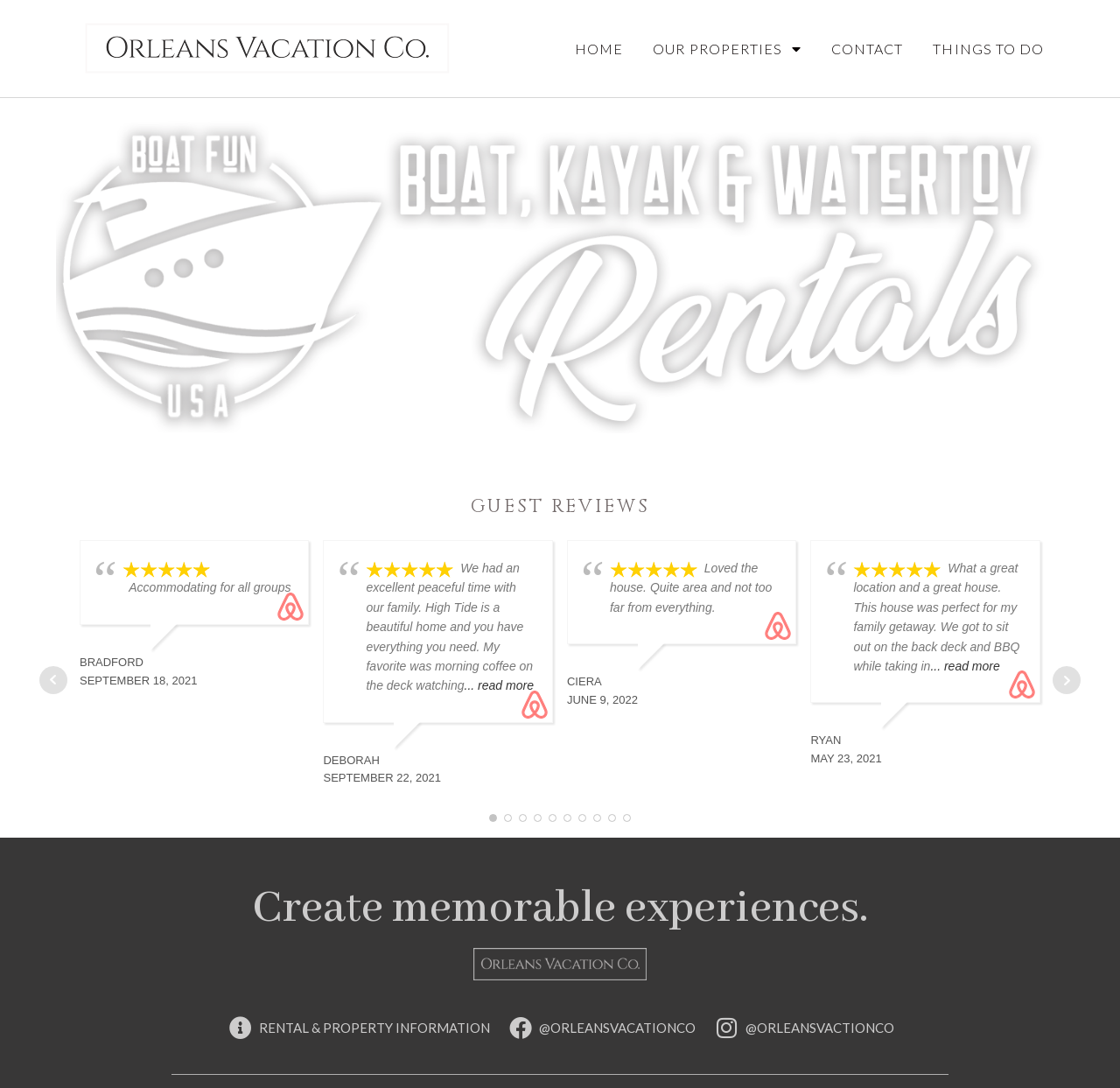Please give the bounding box coordinates of the area that should be clicked to fulfill the following instruction: "Go to the next page". The coordinates should be in the format of four float numbers from 0 to 1, i.e., [left, top, right, bottom].

[0.94, 0.612, 0.965, 0.638]